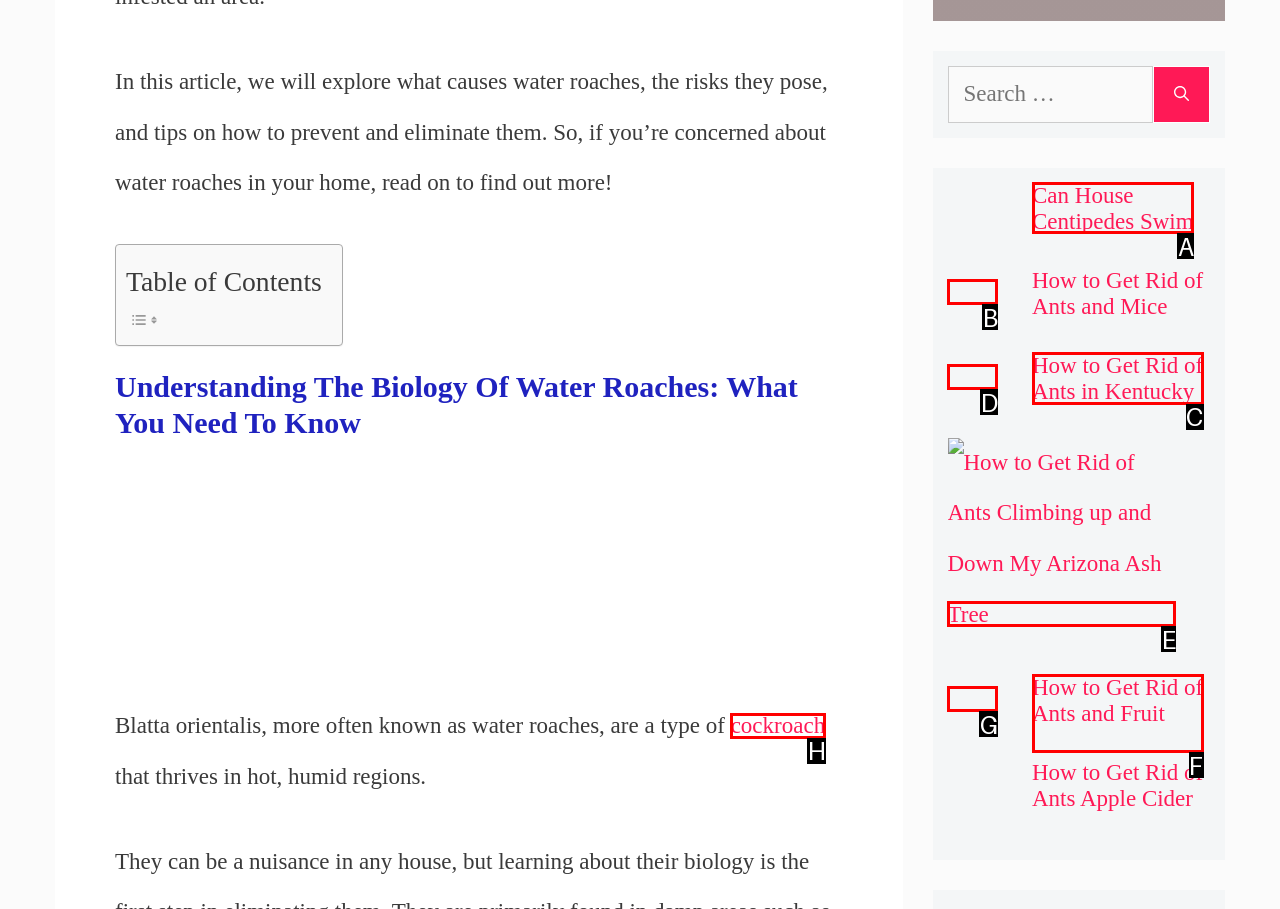Point out the HTML element I should click to achieve the following task: View Fortnite Update 17.10 patch notes Provide the letter of the selected option from the choices.

None